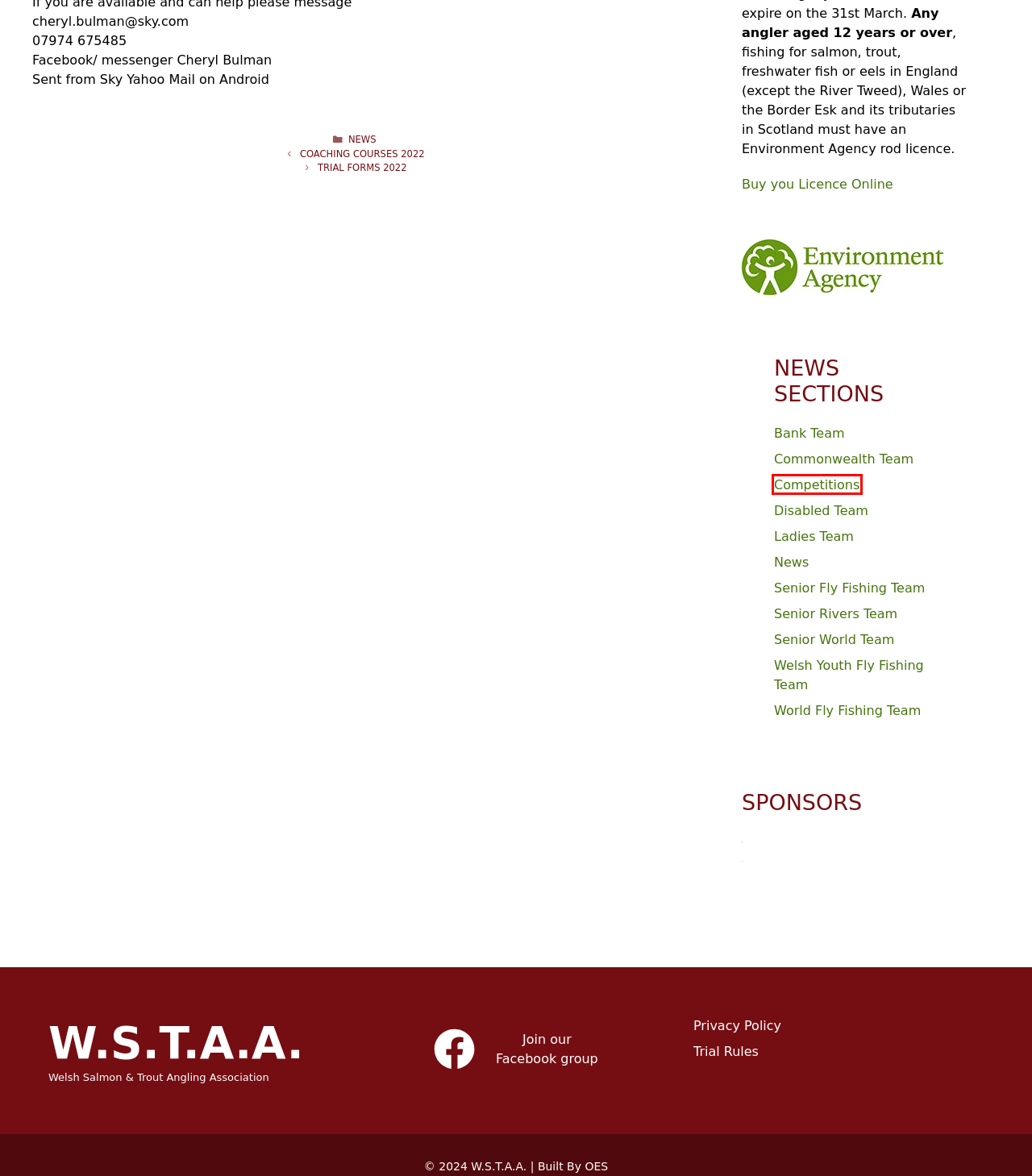Given a screenshot of a webpage with a red rectangle bounding box around a UI element, select the best matching webpage description for the new webpage that appears after clicking the highlighted element. The candidate descriptions are:
A. Category: Competitions - W.S.T.A.A.
B. COACHING COURSES 2022 - W.S.T.A.A.
C. Category: Senior Rivers Team News - W.S.T.A.A.
D. Category: Welsh Youth Fly Fishing Team News - W.S.T.A.A.
E. Privacy Policy - W.S.T.A.A.
F. Category: Commonwealth Team - W.S.T.A.A.
G. TRIAL FORMS 2022 - W.S.T.A.A.
H. Category: Ladies Team News - W.S.T.A.A.

A